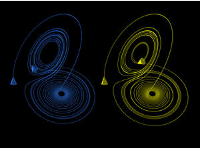With reference to the screenshot, provide a detailed response to the question below:
What concept does the image highlight in chaos theory?

The image highlights how minor variations in initial conditions can lead to vastly different outcomes, which is an essential concept in both mathematics and physics studied in chaos theory.